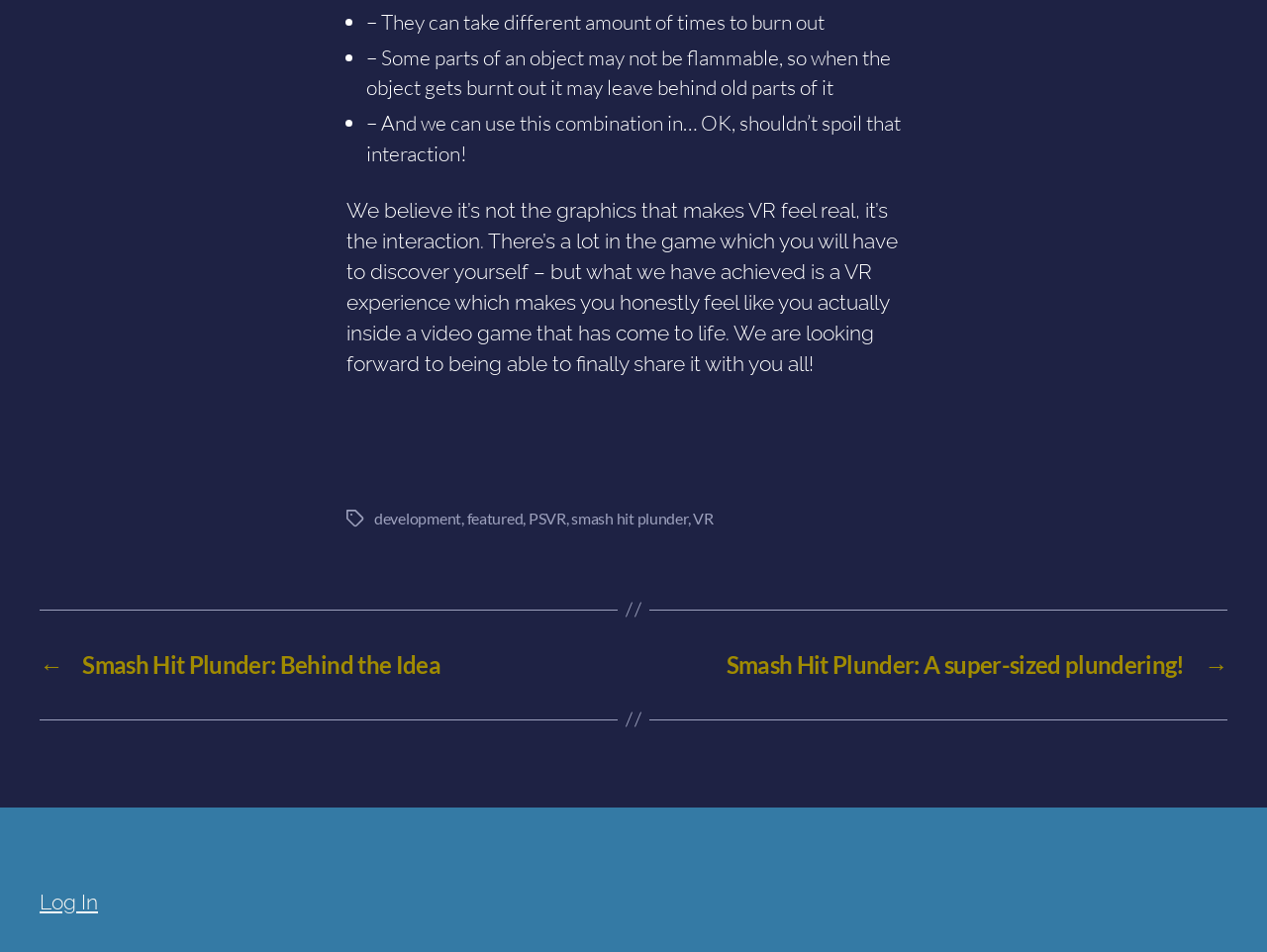Find the bounding box coordinates for the area that should be clicked to accomplish the instruction: "Click on the SAPC link".

None